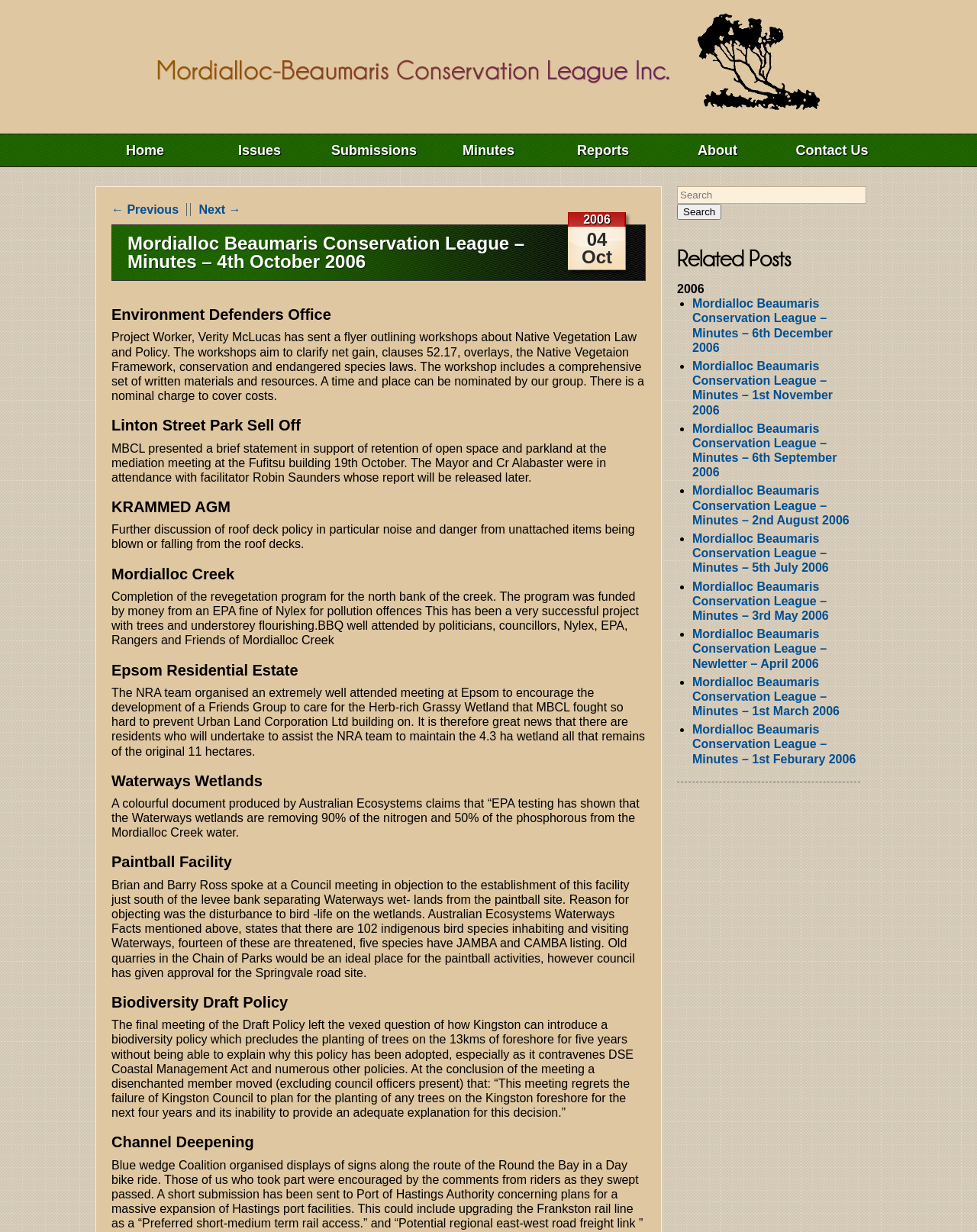Offer a detailed explanation of the webpage layout and contents.

The webpage is about the Mordialloc Beaumaris Conservation League, specifically the minutes of a meeting held on October 4th, 2006. At the top of the page, there is a navigation menu with links to different sections of the website, including "Home", "Issues", "Submissions", "Minutes", "Reports", "About", and "Contact Us". Below the navigation menu, there are links to navigate to the previous and next pages.

The main content of the page is divided into several sections, each with a heading and a brief description. The sections include "Environment Defenders Office", "Linton Street Park Sell Off", "KRAMMED AGM", "Mordialloc Creek", "Epsom Residential Estate", "Waterways Wetlands", "Paintball Facility", "Biodiversity Draft Policy", and "Channel Deepening". Each section provides information about a specific topic related to the conservation league's activities and concerns.

On the right-hand side of the page, there is a search box with a "Search" button, and below it, a section titled "Related Posts" with links to other minutes of meetings held in 2006. The links are organized in a list with bullet points, and each link is accompanied by a brief description of the meeting.

Overall, the webpage provides information about the Mordialloc Beaumaris Conservation League's activities and concerns, with a focus on the minutes of a specific meeting held in 2006.